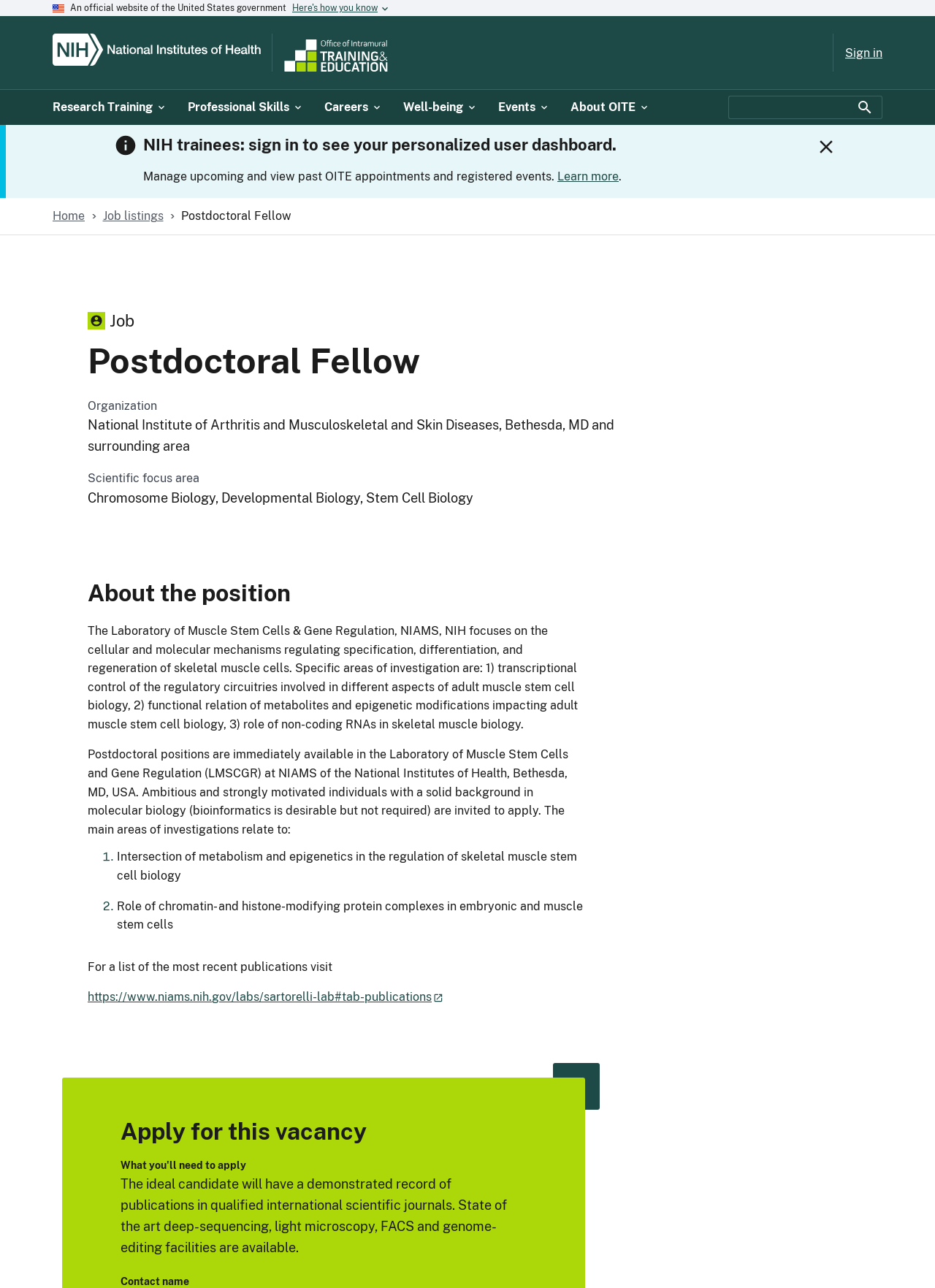Highlight the bounding box coordinates of the element that should be clicked to carry out the following instruction: "Sign in to see your personalized user dashboard". The coordinates must be given as four float numbers ranging from 0 to 1, i.e., [left, top, right, bottom].

[0.904, 0.036, 0.944, 0.046]